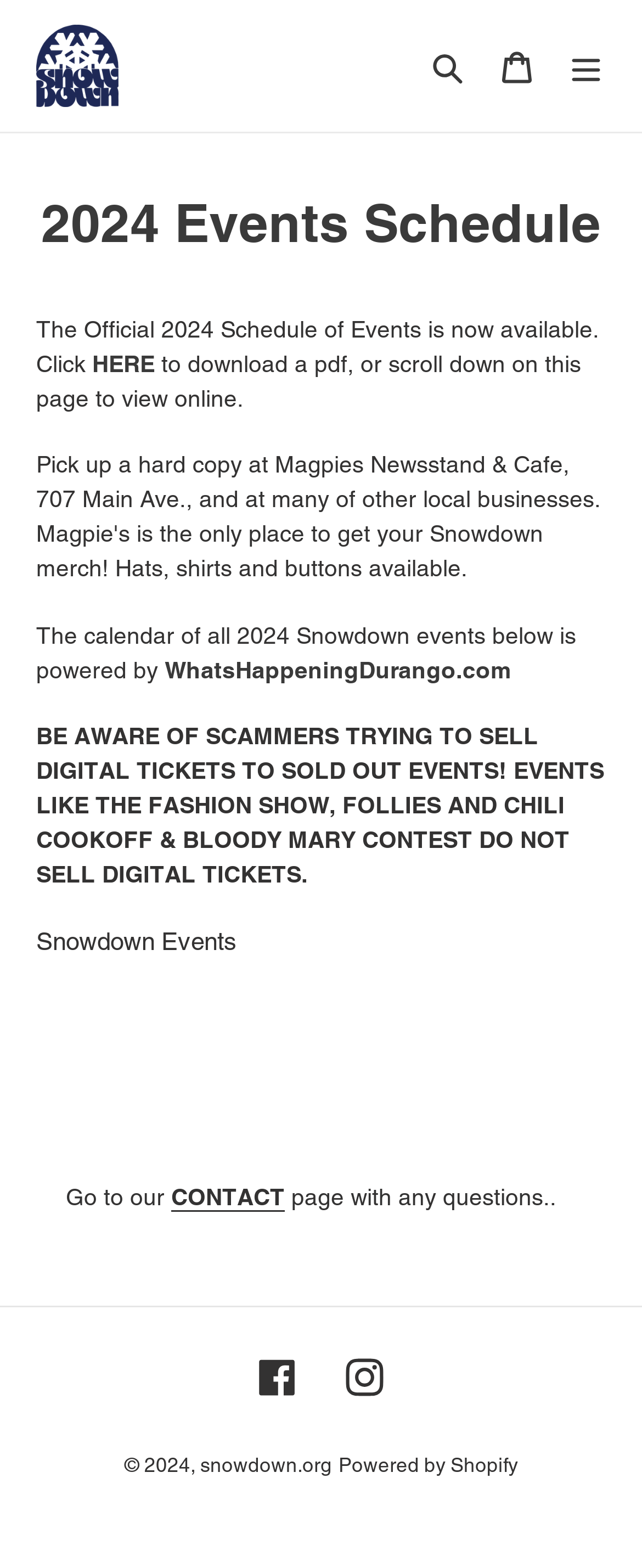Provide a single word or phrase to answer the given question: 
What is the warning about digital tickets?

Beware of scammers